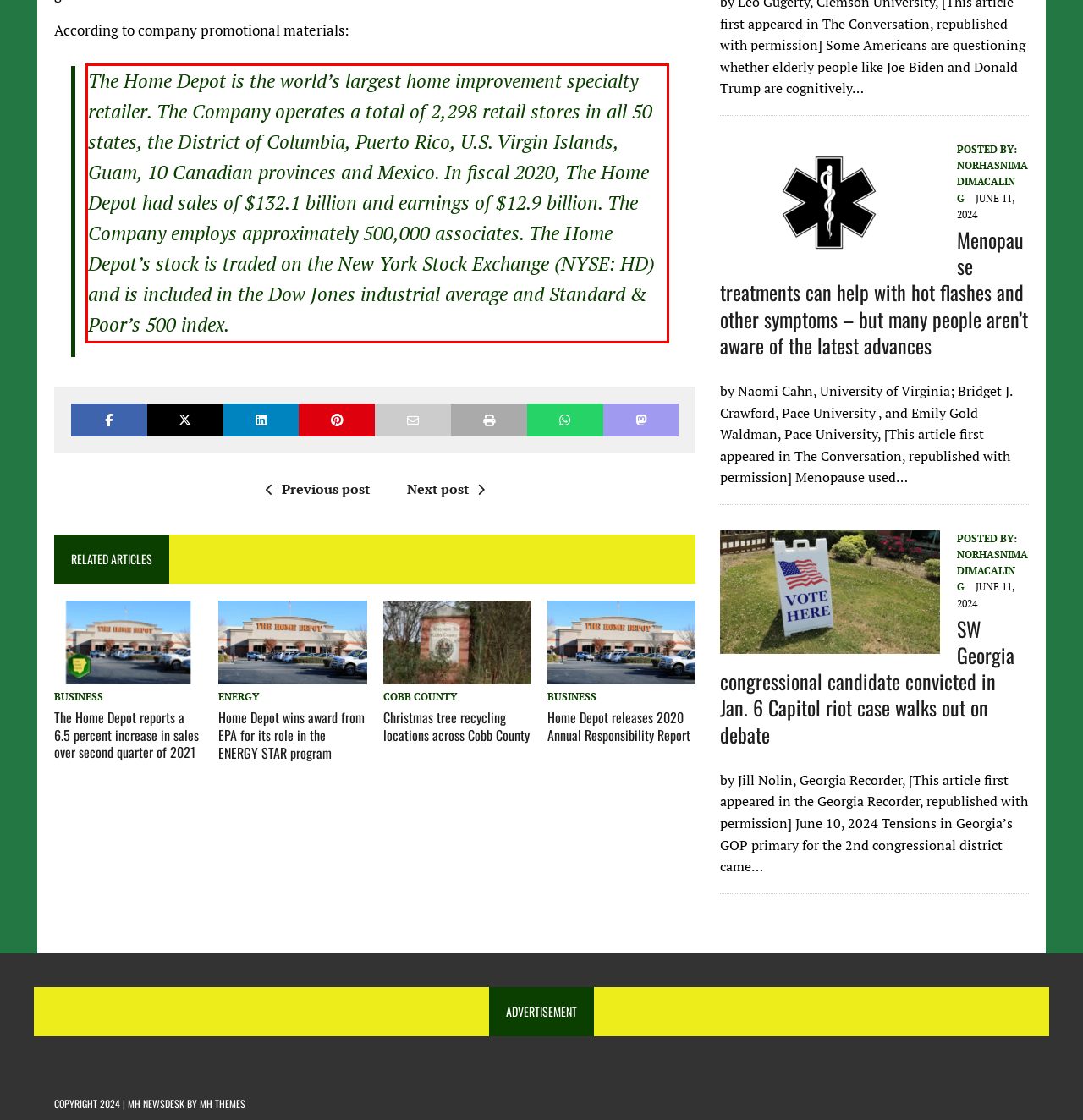You are provided with a screenshot of a webpage that includes a red bounding box. Extract and generate the text content found within the red bounding box.

The Home Depot is the world’s largest home improvement specialty retailer. The Company operates a total of 2,298 retail stores in all 50 states, the District of Columbia, Puerto Rico, U.S. Virgin Islands, Guam, 10 Canadian provinces and Mexico. In fiscal 2020, The Home Depot had sales of $132.1 billion and earnings of $12.9 billion. The Company employs approximately 500,000 associates. The Home Depot’s stock is traded on the New York Stock Exchange (NYSE: HD) and is included in the Dow Jones industrial average and Standard & Poor’s 500 index.